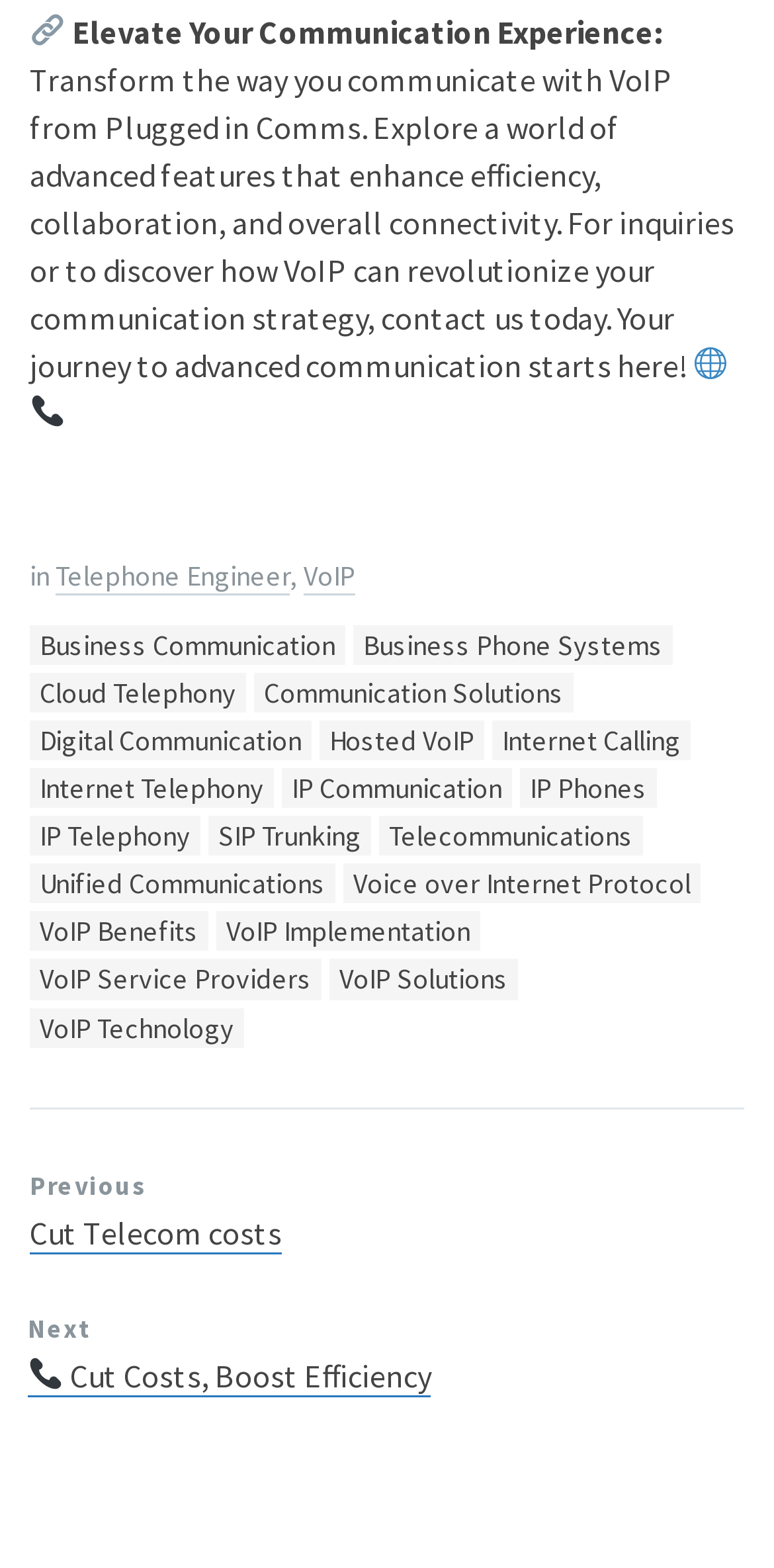Provide a single word or phrase to answer the given question: 
What is the main topic of this webpage?

VoIP